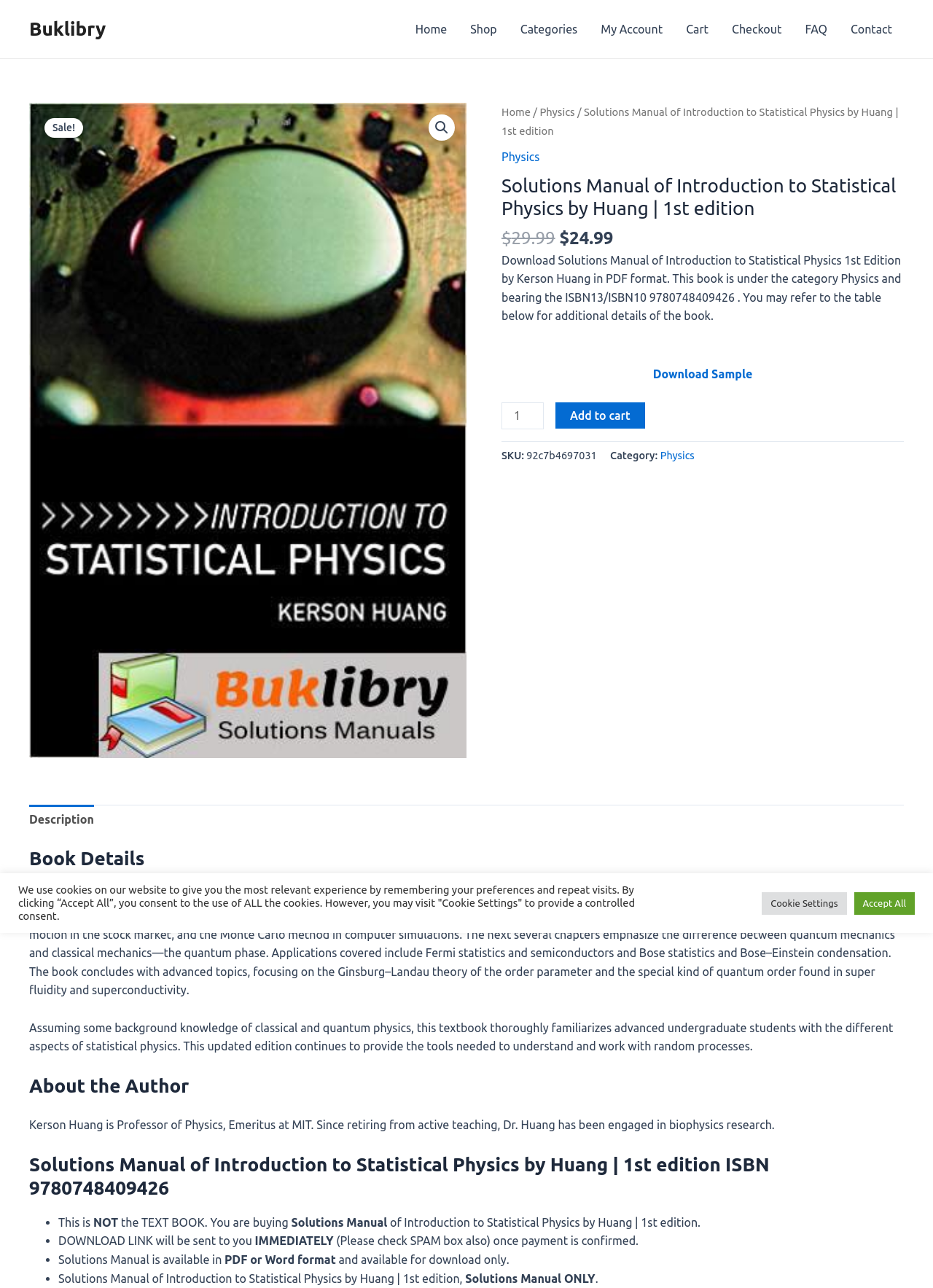Kindly provide the bounding box coordinates of the section you need to click on to fulfill the given instruction: "Click the 'Description' tab".

[0.031, 0.625, 0.101, 0.648]